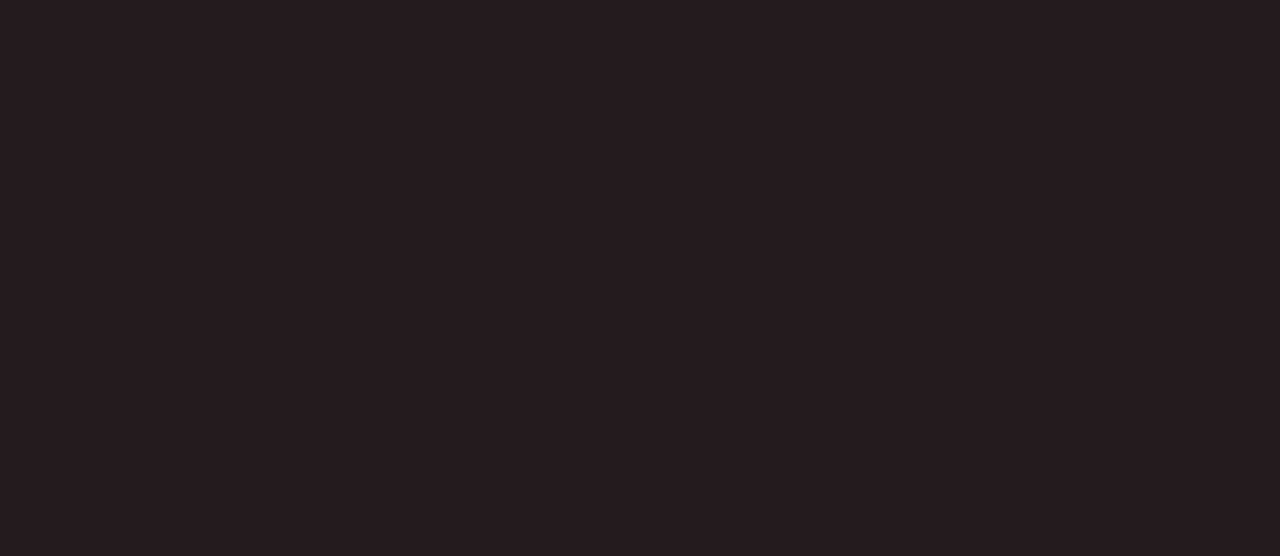Identify the bounding box coordinates for the UI element mentioned here: "Tippet Rise Center". Provide the coordinates as four float values between 0 and 1, i.e., [left, top, right, bottom].

[0.512, 0.893, 0.615, 0.917]